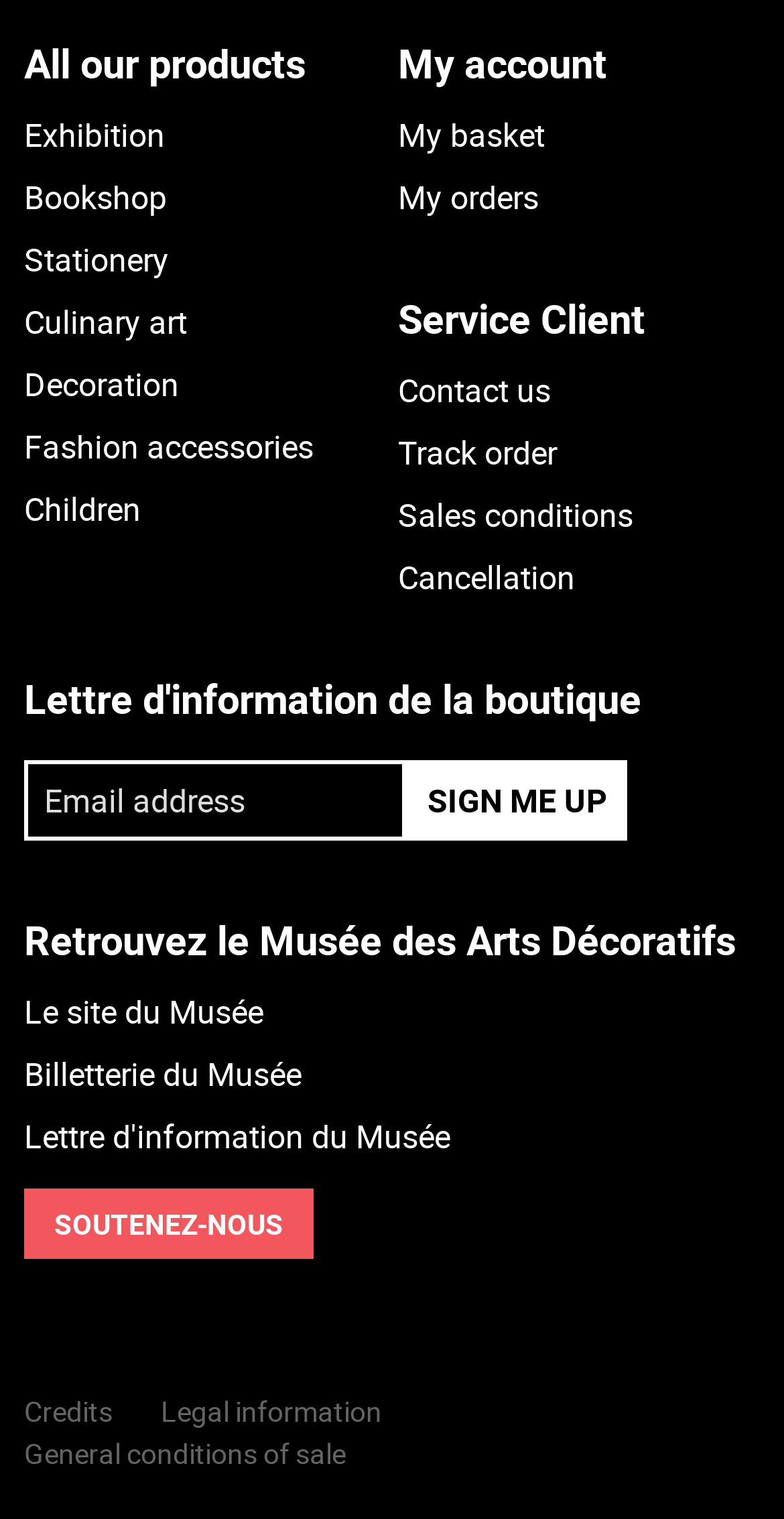Please provide a brief answer to the question using only one word or phrase: 
How many links are there at the bottom of the page?

3